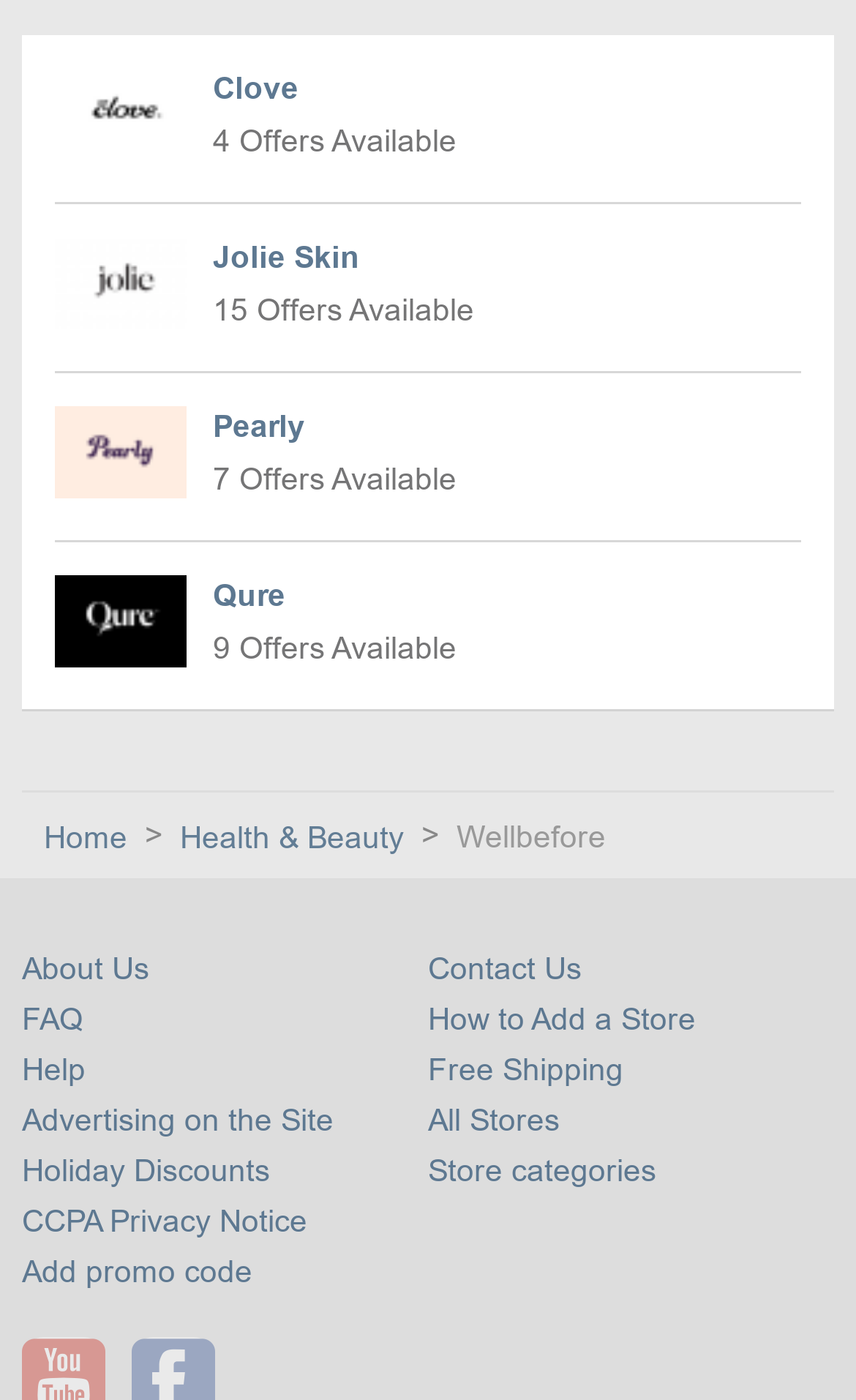Please provide the bounding box coordinate of the region that matches the element description: How to Add a Store. Coordinates should be in the format (top-left x, top-left y, bottom-right x, bottom-right y) and all values should be between 0 and 1.

[0.5, 0.715, 0.813, 0.74]